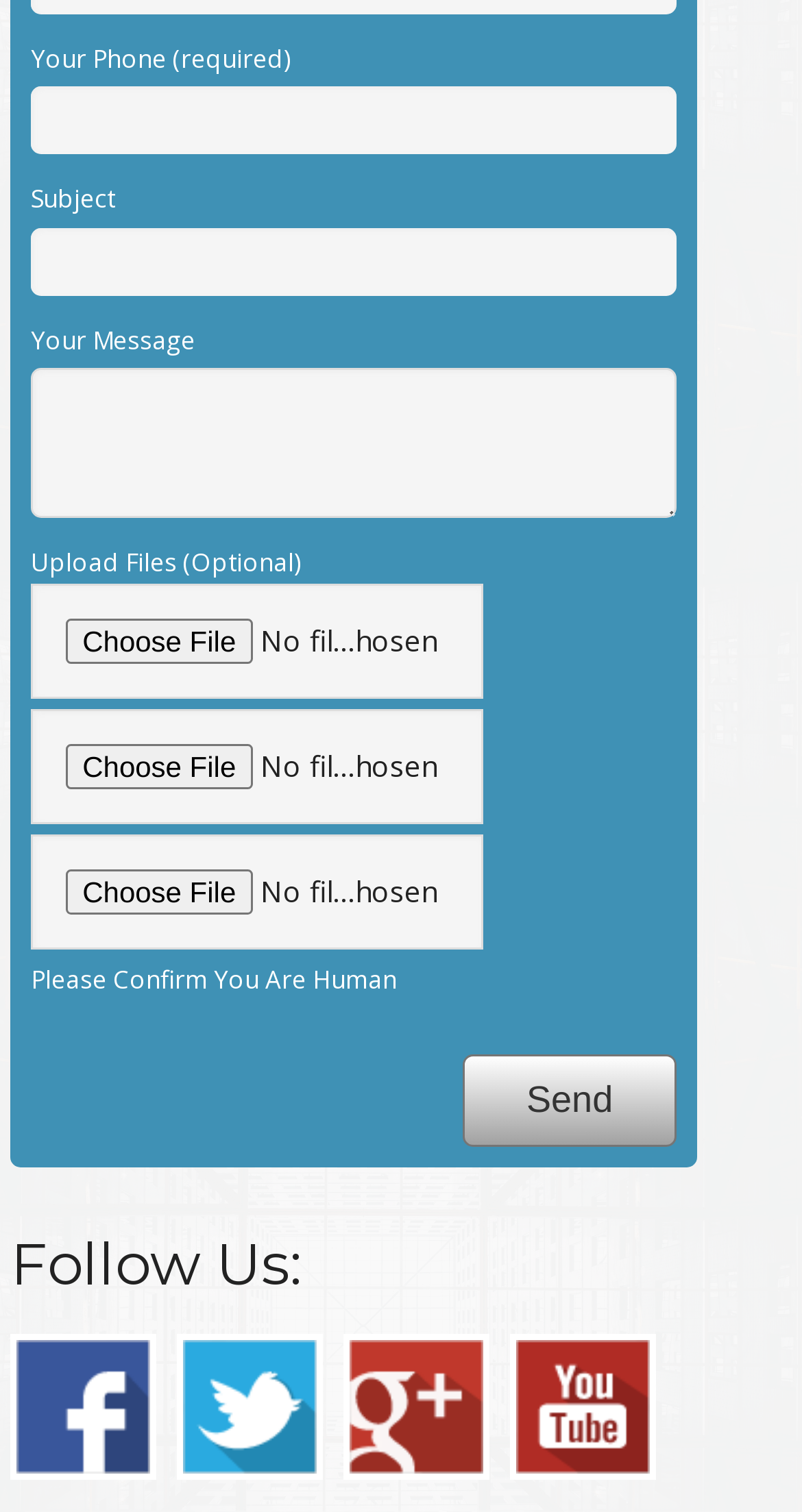What is the first required field?
Please utilize the information in the image to give a detailed response to the question.

The first required field is 'Your Phone' because it is labeled as 'required' and appears at the top of the form.